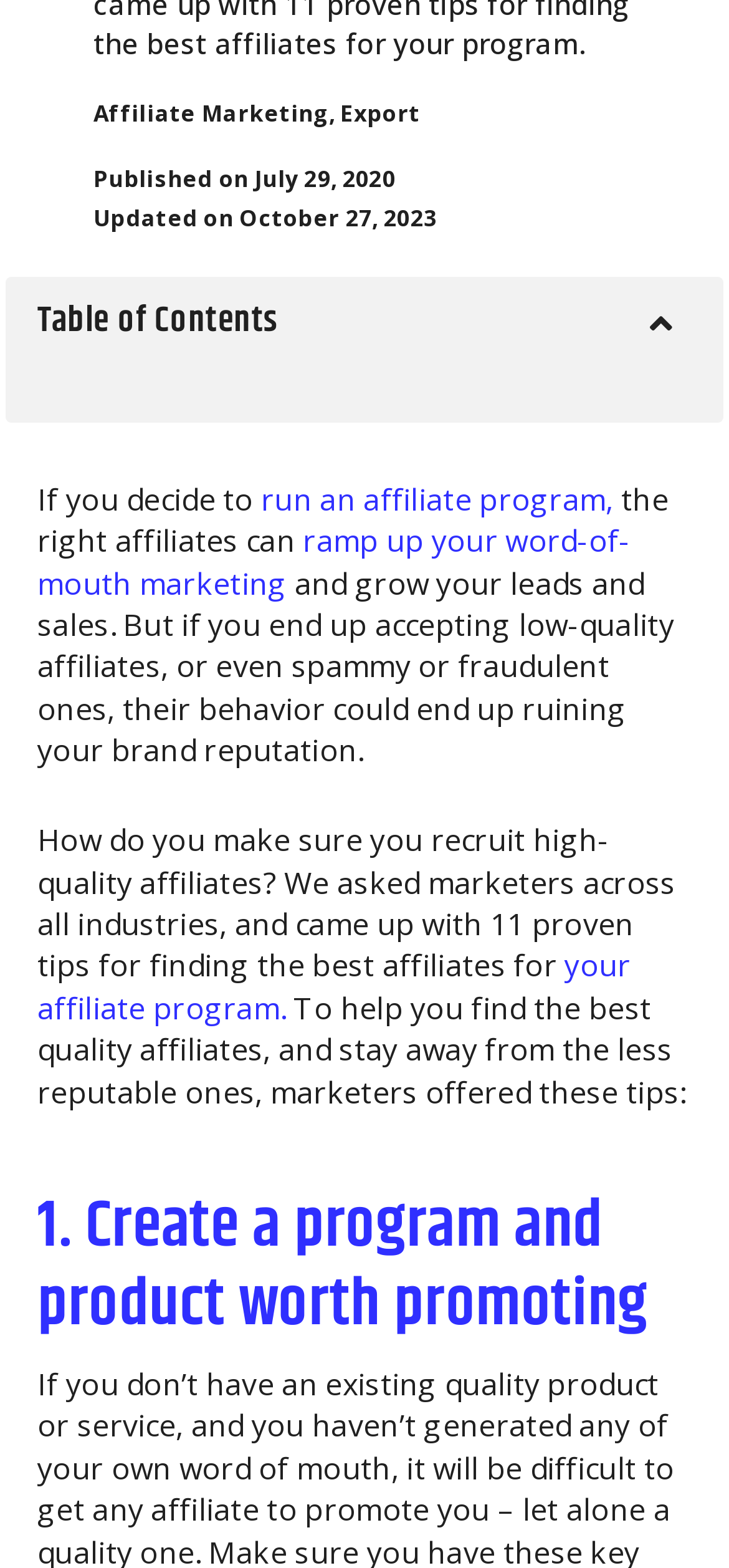What is the consequence of accepting low-quality affiliates?
Based on the screenshot, answer the question with a single word or phrase.

Ruining brand reputation